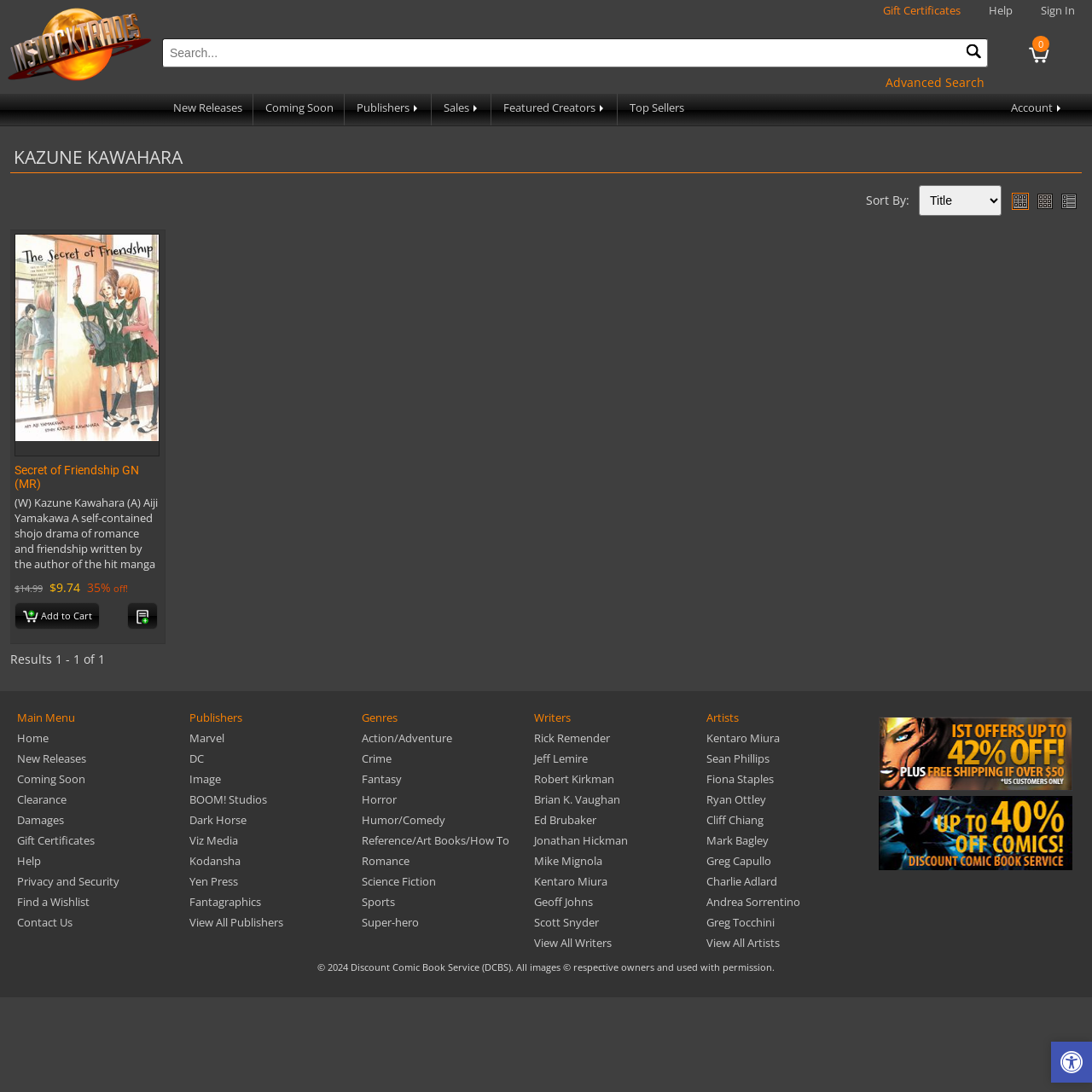Give a complete and precise description of the webpage's appearance.

This webpage is an online store for trade paperbacks from various publishers, including Marvel, DC, Image, and Dark Horse. At the top left corner, there is an image of the website's logo, "Instocktrades.com". On the top right corner, there are links to "Gift Certificates", "Help", and "Sign In". Below these links, there is a search bar with a "Search" button and an "Advanced Search" link.

Below the search bar, there are several links to different categories, including "New Releases", "Coming Soon", "Publishers", "Sales", and "Featured Creators". These links are arranged horizontally across the page.

The main content of the page is a list of trade paperbacks, with each item displayed as a thumbnail image accompanied by a title, price, and discount information. The first item on the list is "Secret of Friendship GN (MR)" with a price of $14.99 and a discount of 35% off. There are buttons to "Add to Cart" and "Add to Wishlist" below each item.

On the right side of the page, there is a section with a heading "KAZUNE KAWAHARA" and a dropdown menu to sort the list by different criteria. Below this section, there are three small images to switch between different view modes: thumbnail plus view, thumbnail only view, and thumbnail list view.

At the bottom of the page, there is a section with links to various parts of the website, including "Home", "New Releases", "Coming Soon", and "Publishers". There are also links to "Gift Certificates", "Help", and "Contact Us". Additionally, there are sections for "Publishers", "Genres", and "Writers", each with a list of links to specific categories or authors.